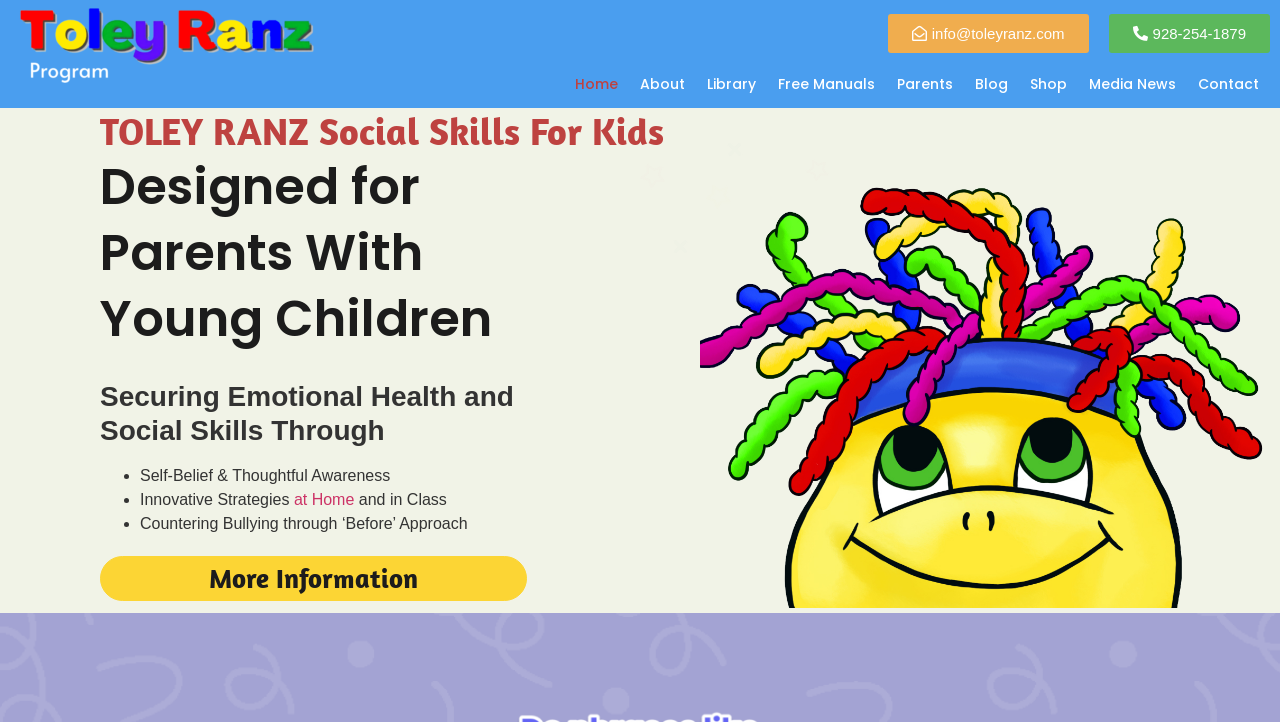Respond to the following question using a concise word or phrase: 
What is the contact email of the program?

info@toleyranz.com